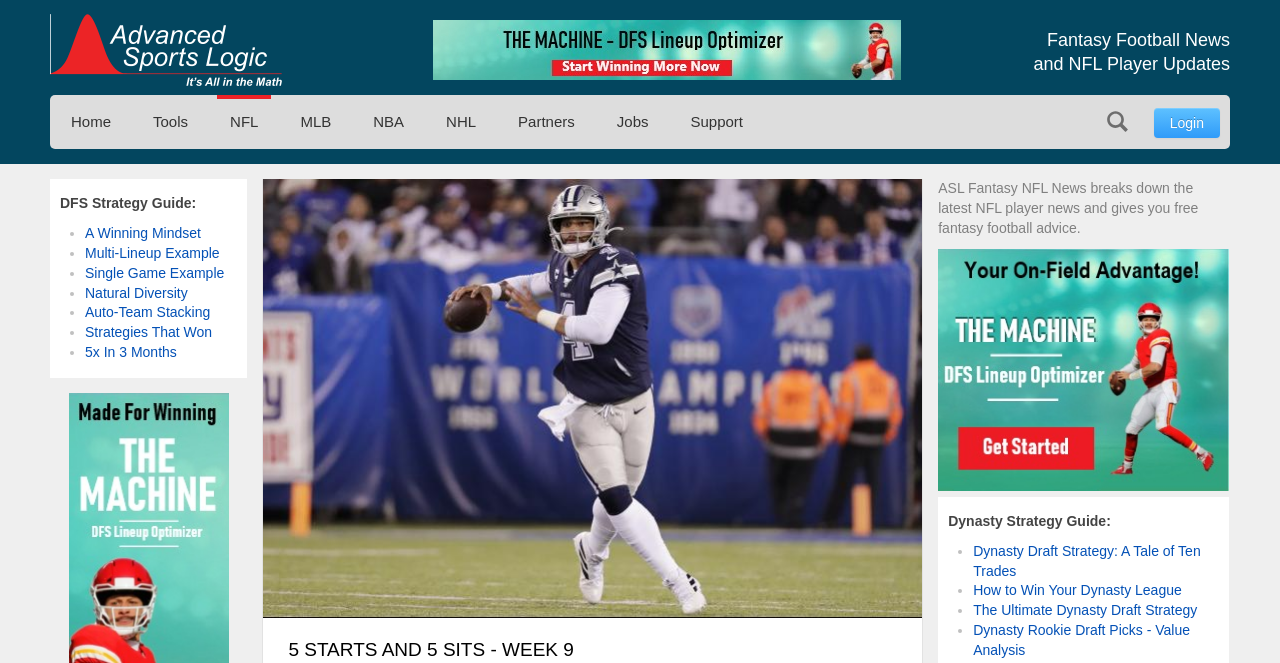What is the name of the author of the 5 Starts and 5 Sits article?
Please provide a comprehensive and detailed answer to the question.

Based on the meta description, I can infer that the author of the 5 Starts and 5 Sits article is Tyler Norberg, as it mentions 'ASL's Tyler Norberg's 5 Starts and 5 Sits'.